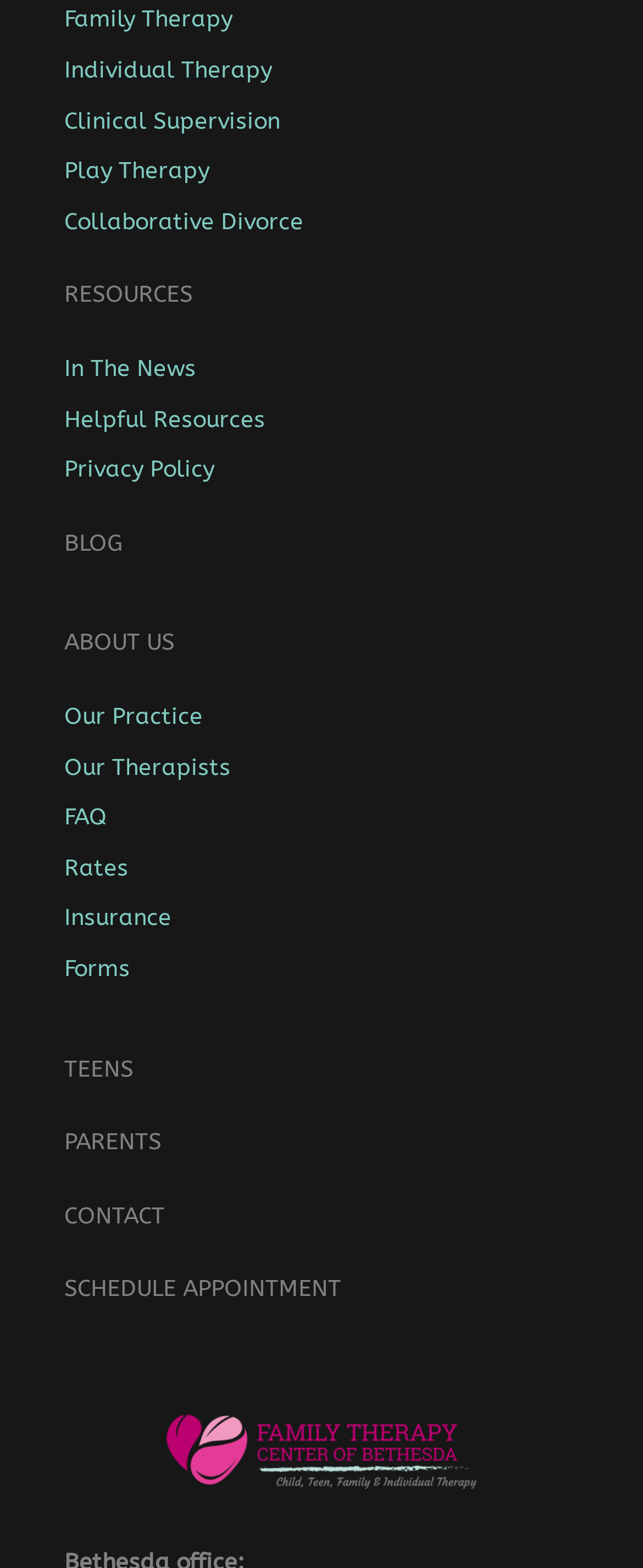Please find the bounding box coordinates of the element's region to be clicked to carry out this instruction: "Visit the BLOG".

[0.1, 0.337, 0.19, 0.355]